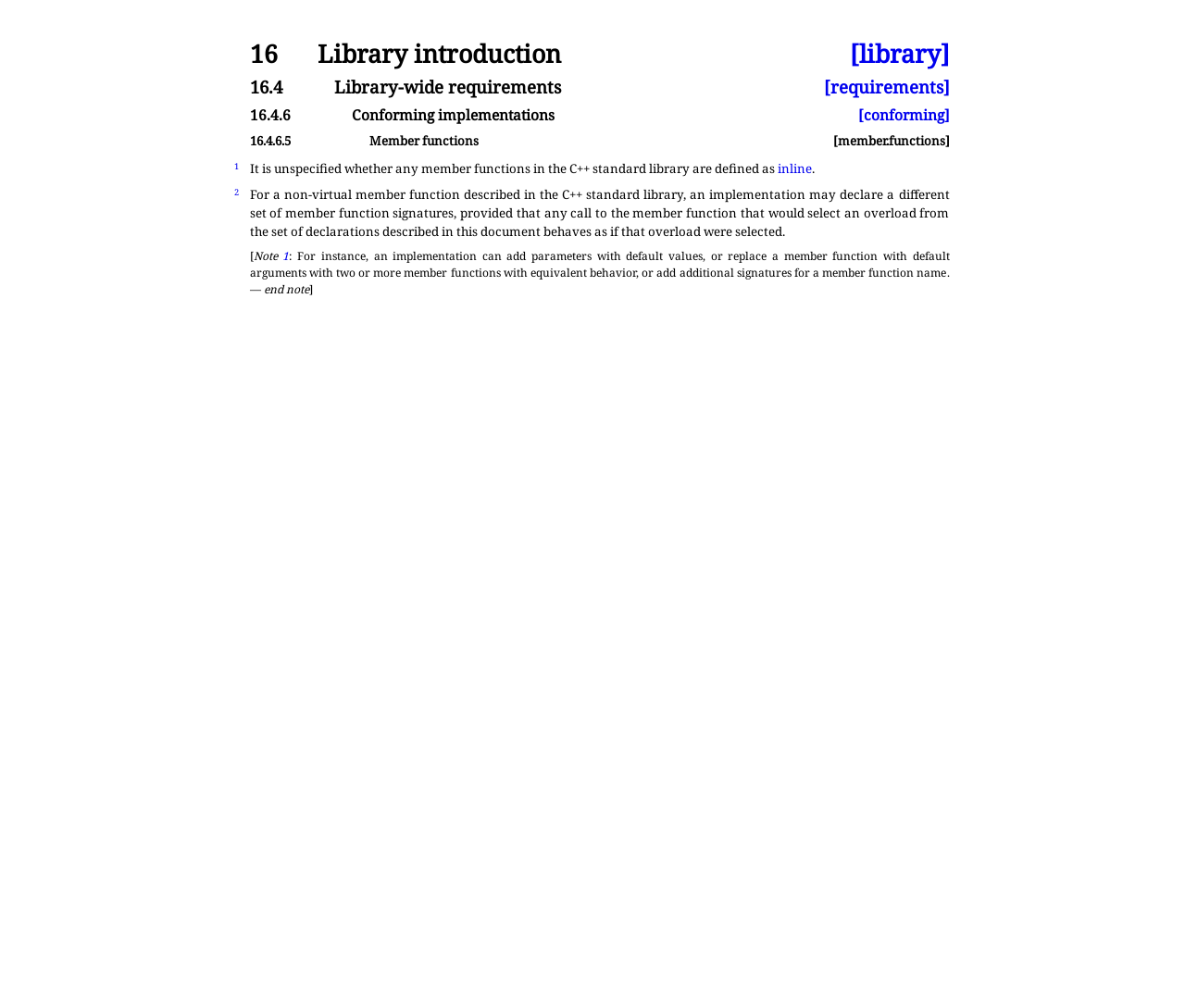Given the description "1", provide the bounding box coordinates of the corresponding UI element.

[0.157, 0.159, 0.202, 0.172]